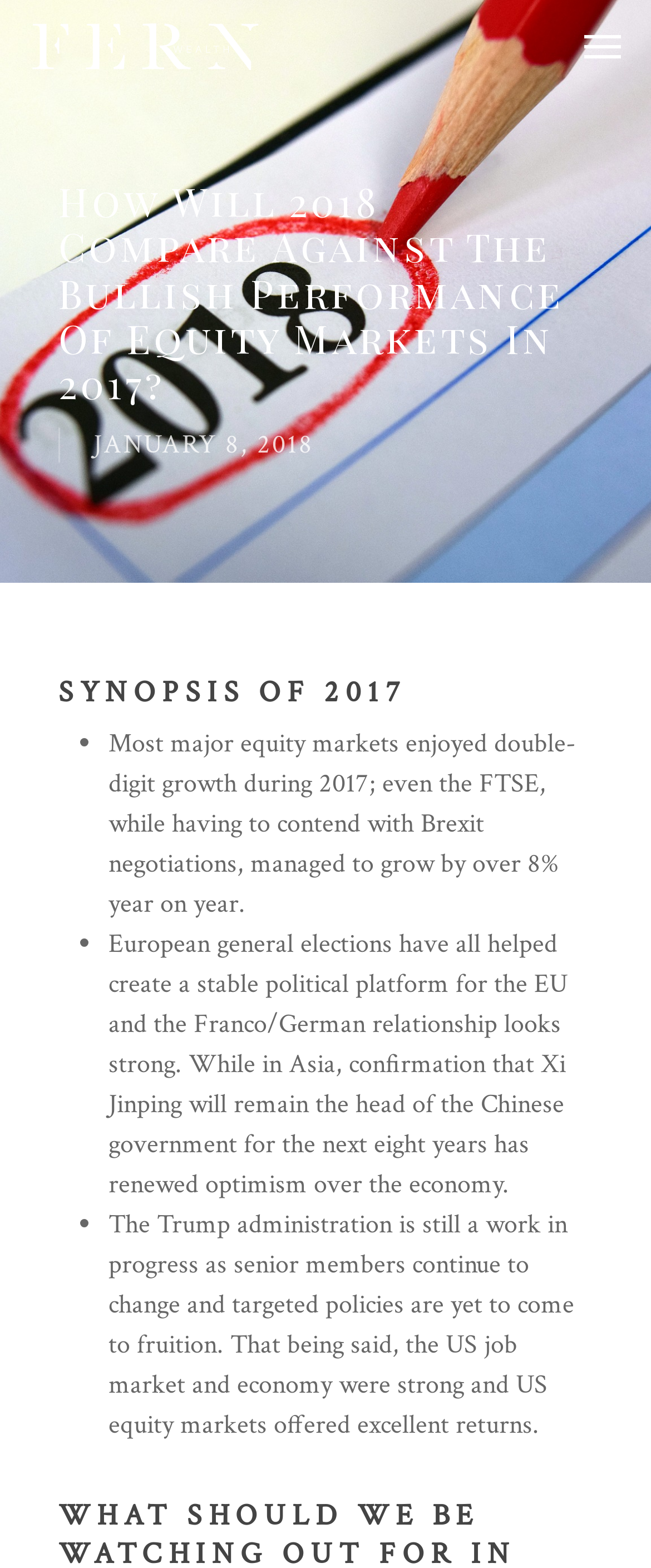Find the primary header on the webpage and provide its text.

How Will 2018 Compare Against The Bullish Performance Of Equity Markets In 2017?